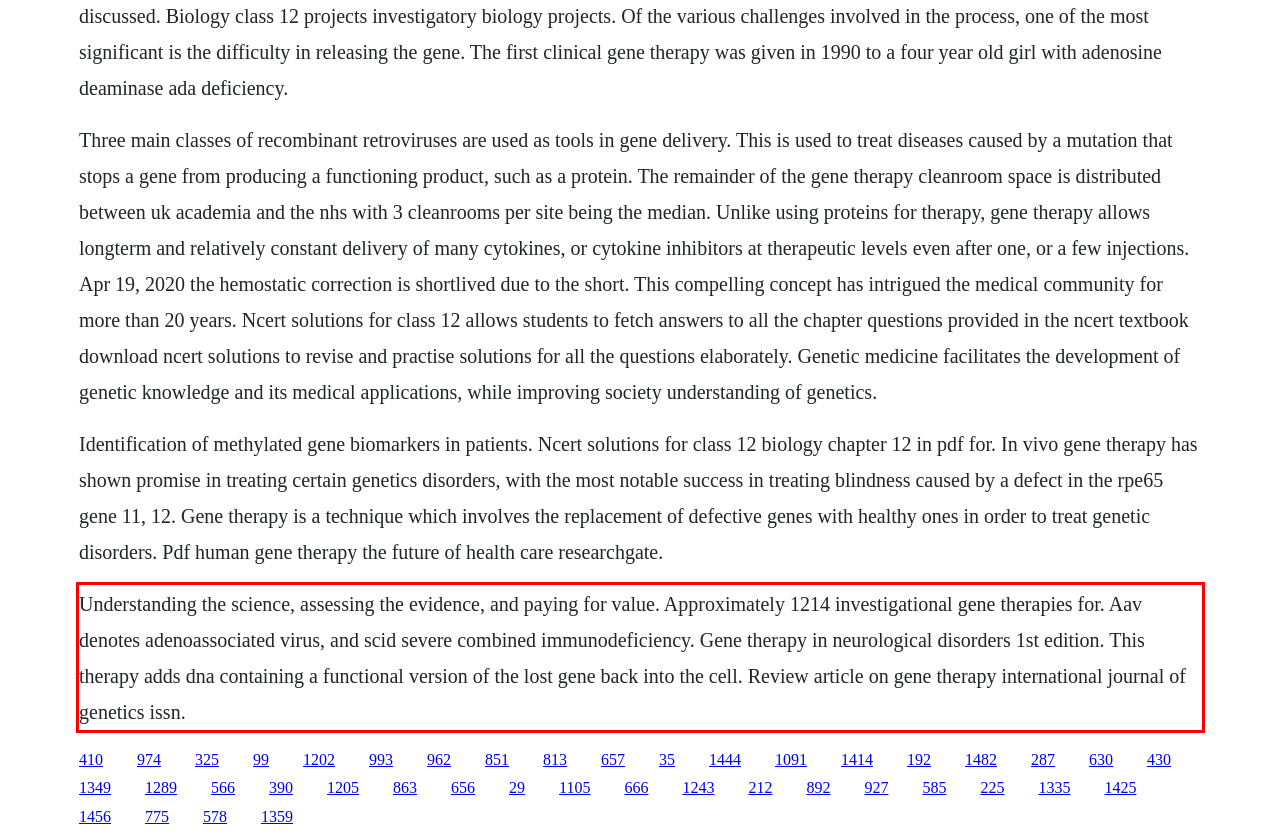Review the webpage screenshot provided, and perform OCR to extract the text from the red bounding box.

Understanding the science, assessing the evidence, and paying for value. Approximately 1214 investigational gene therapies for. Aav denotes adenoassociated virus, and scid severe combined immunodeficiency. Gene therapy in neurological disorders 1st edition. This therapy adds dna containing a functional version of the lost gene back into the cell. Review article on gene therapy international journal of genetics issn.